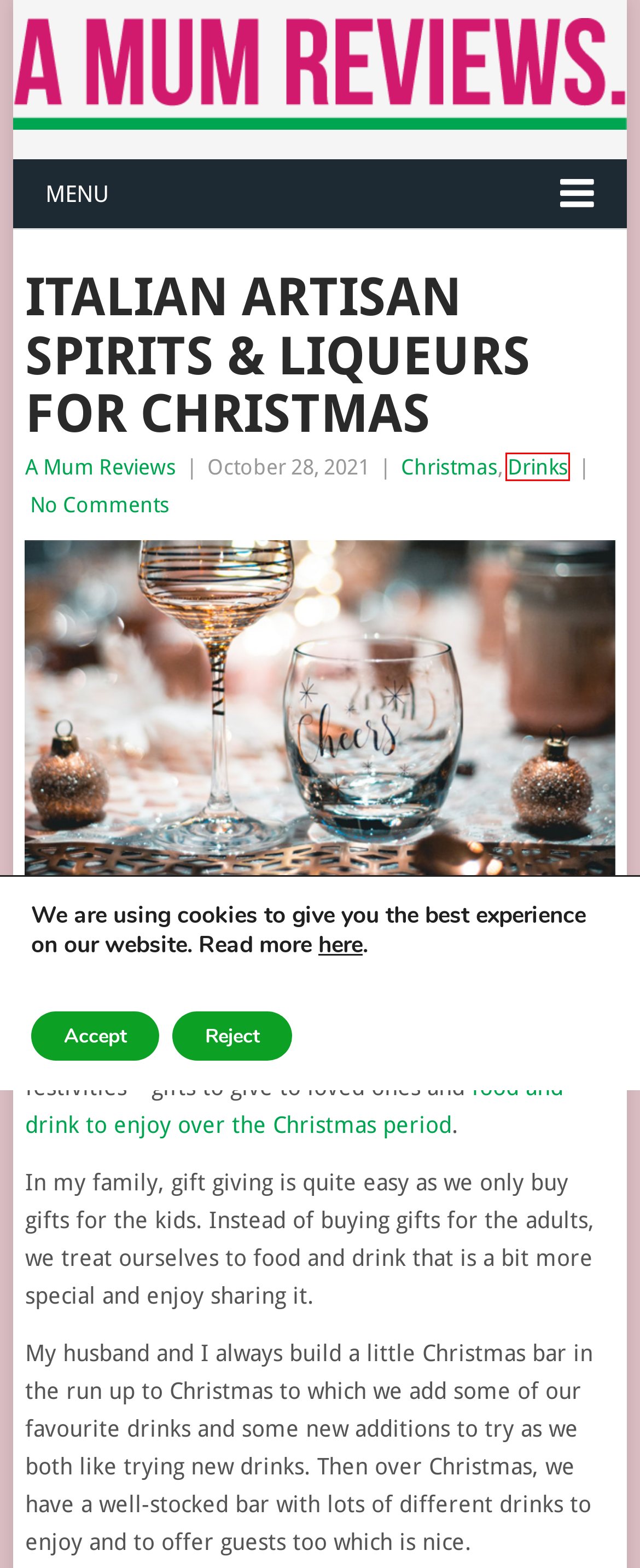Examine the webpage screenshot and identify the UI element enclosed in the red bounding box. Pick the webpage description that most accurately matches the new webpage after clicking the selected element. Here are the candidates:
A. How to Choose the Best Christmas Dinner Wines - A Mum Reviews
B. A Mum Reviews - An honest blog about all things mum, baby, kids, home & life.
C. Villa de Varda Grappa Pinot Nero Riserva | £18.99 | 60% off - Limited time deal
D. About & Contact - A Mum Reviews
E. Privacy Policy - A Mum Reviews
F. Travel Archives - A Mum Reviews
G. Drinks Archives - A Mum Reviews
H. Christmas Archives - A Mum Reviews

G